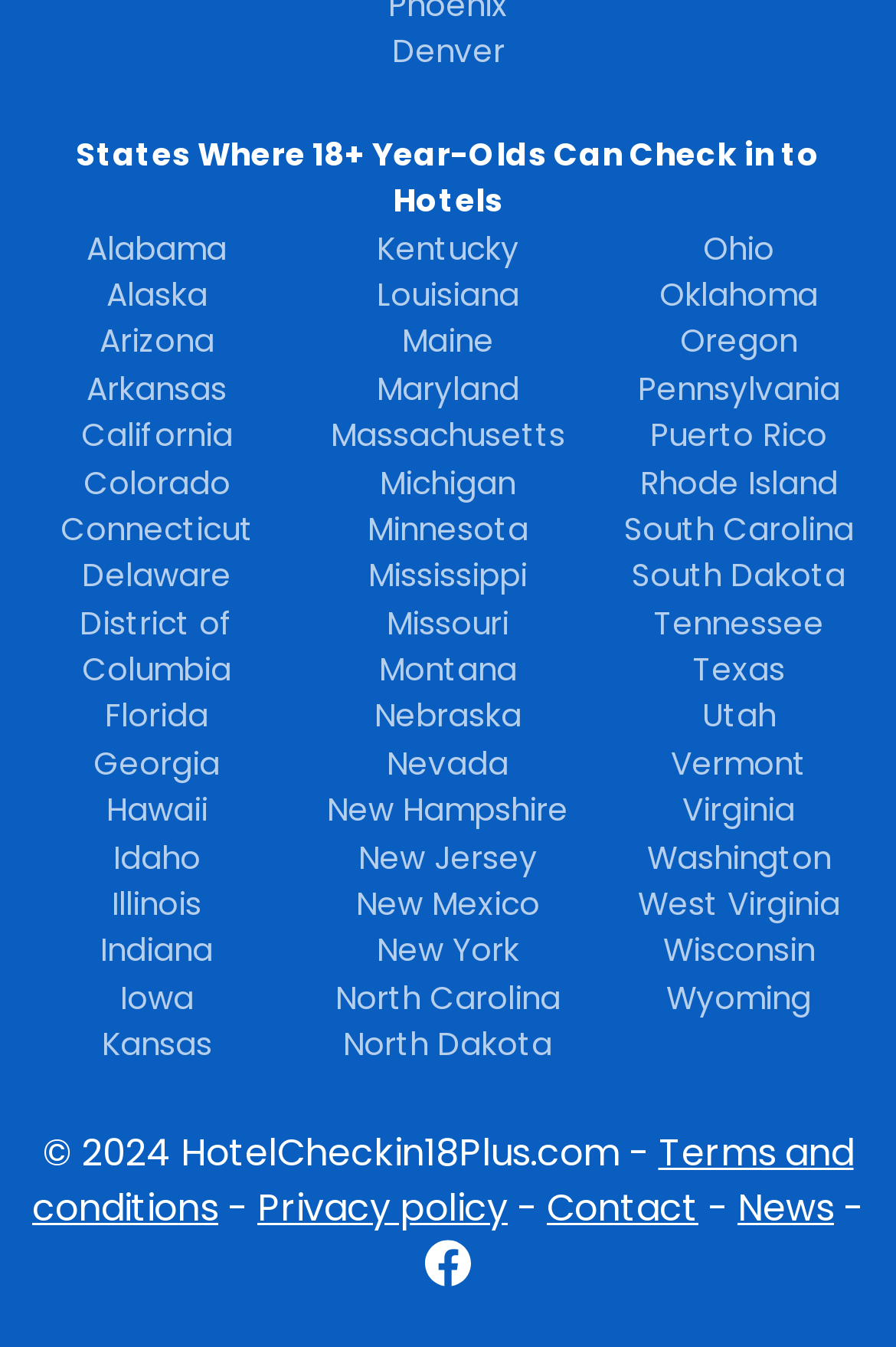Identify the bounding box coordinates of the element to click to follow this instruction: 'Check the terms and conditions'. Ensure the coordinates are four float values between 0 and 1, provided as [left, top, right, bottom].

[0.036, 0.835, 0.953, 0.916]